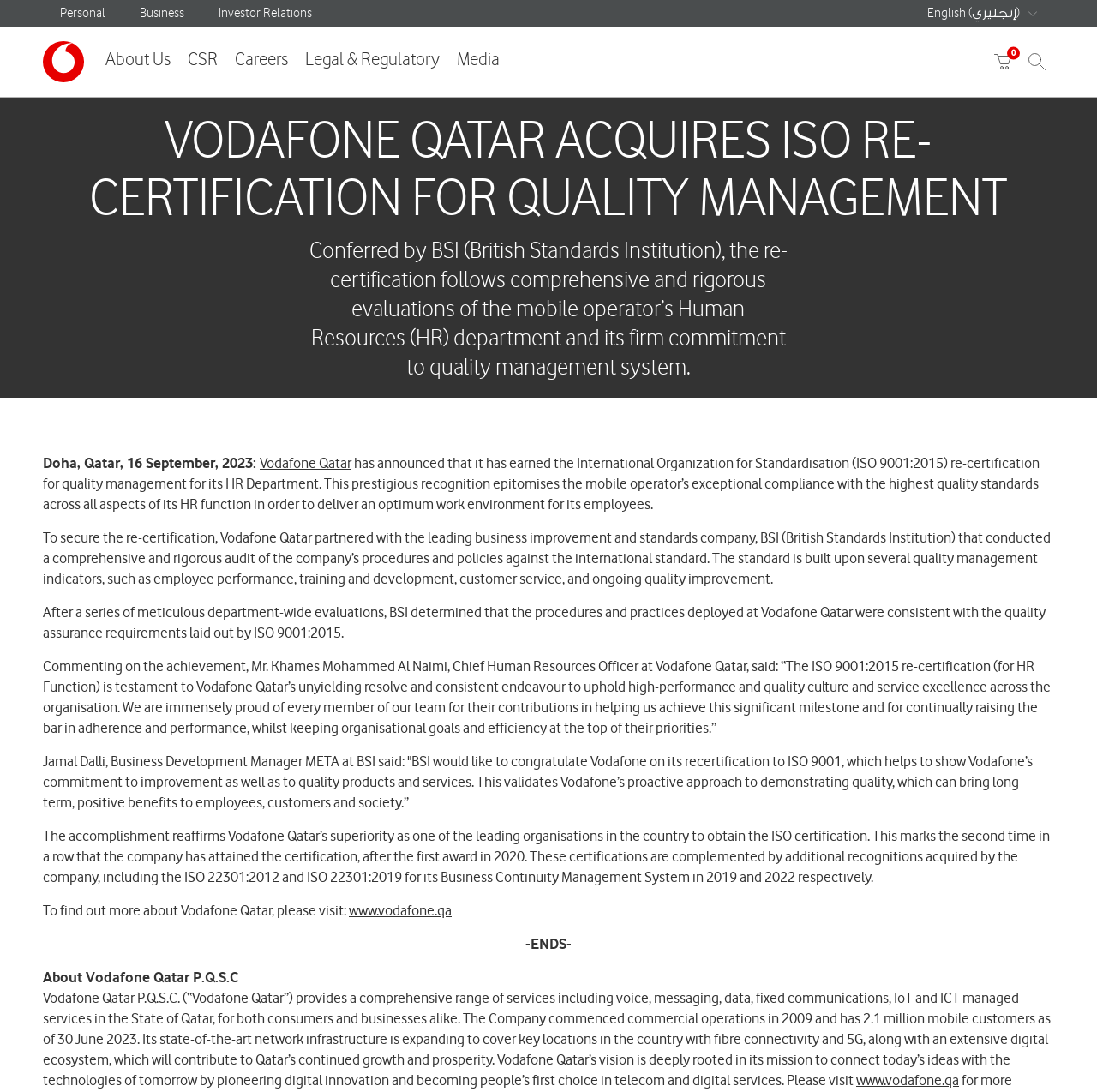Please locate the bounding box coordinates of the region I need to click to follow this instruction: "Go to About Us page".

[0.088, 0.025, 0.163, 0.089]